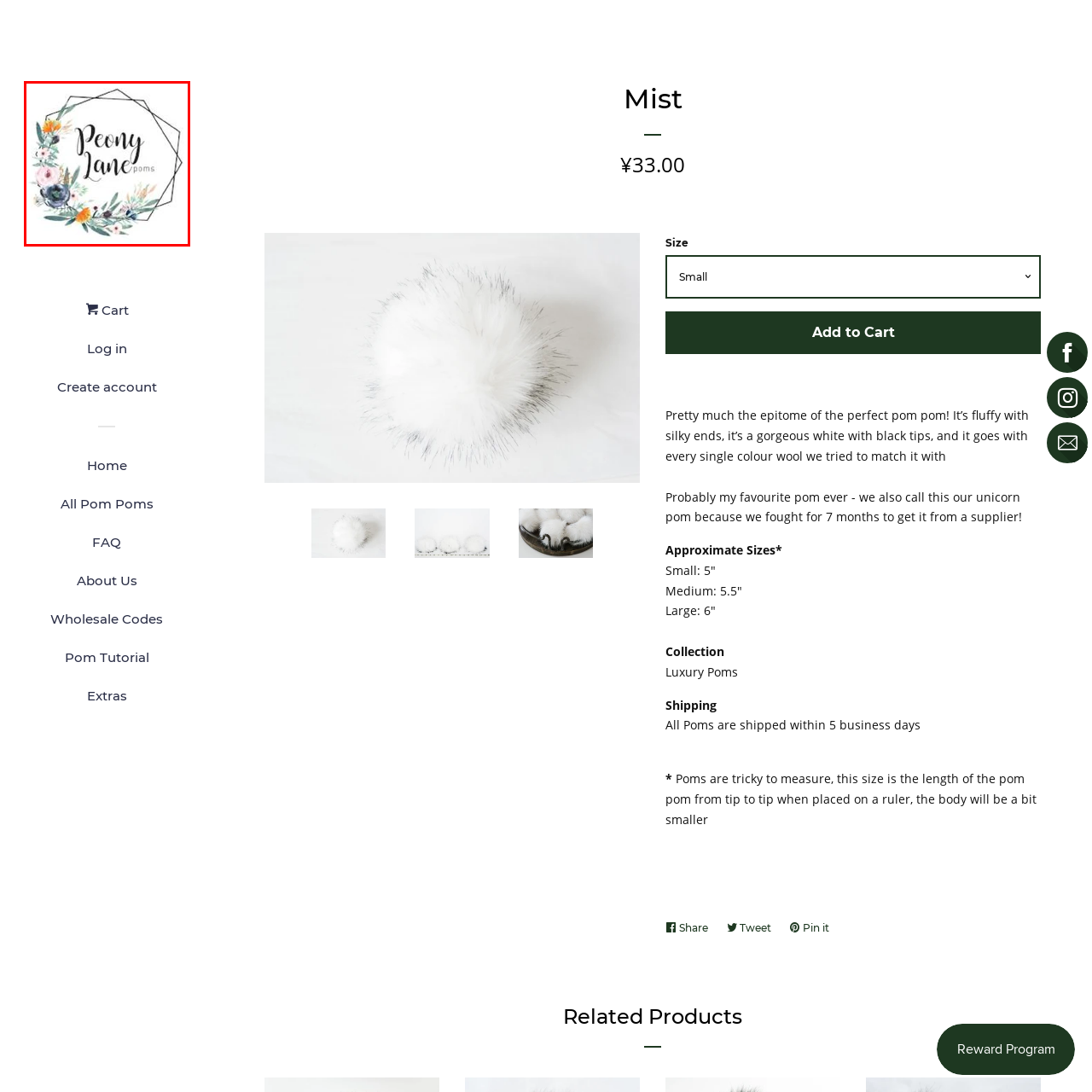Offer an in-depth description of the picture located within the red frame.

The image features the logo for "Peony Lane Poms," elegantly designed with a floral motif that surrounds the text. The logo incorporates various flowers in soft colors, such as pink and blue, along with green foliage, creating a vibrant and inviting visual. The text “Peony Lane” is prominently displayed in a stylish, flowing font, with the word "poms" written in a smaller size, adding a whimsical touch to the overall design. The geometric border adds a modern flair, enhancing the logo's aesthetic appeal and making it well-suited for a brand that specializes in pom poms. This logo encapsulates the essence of creativity and charm that the brand likely represents.